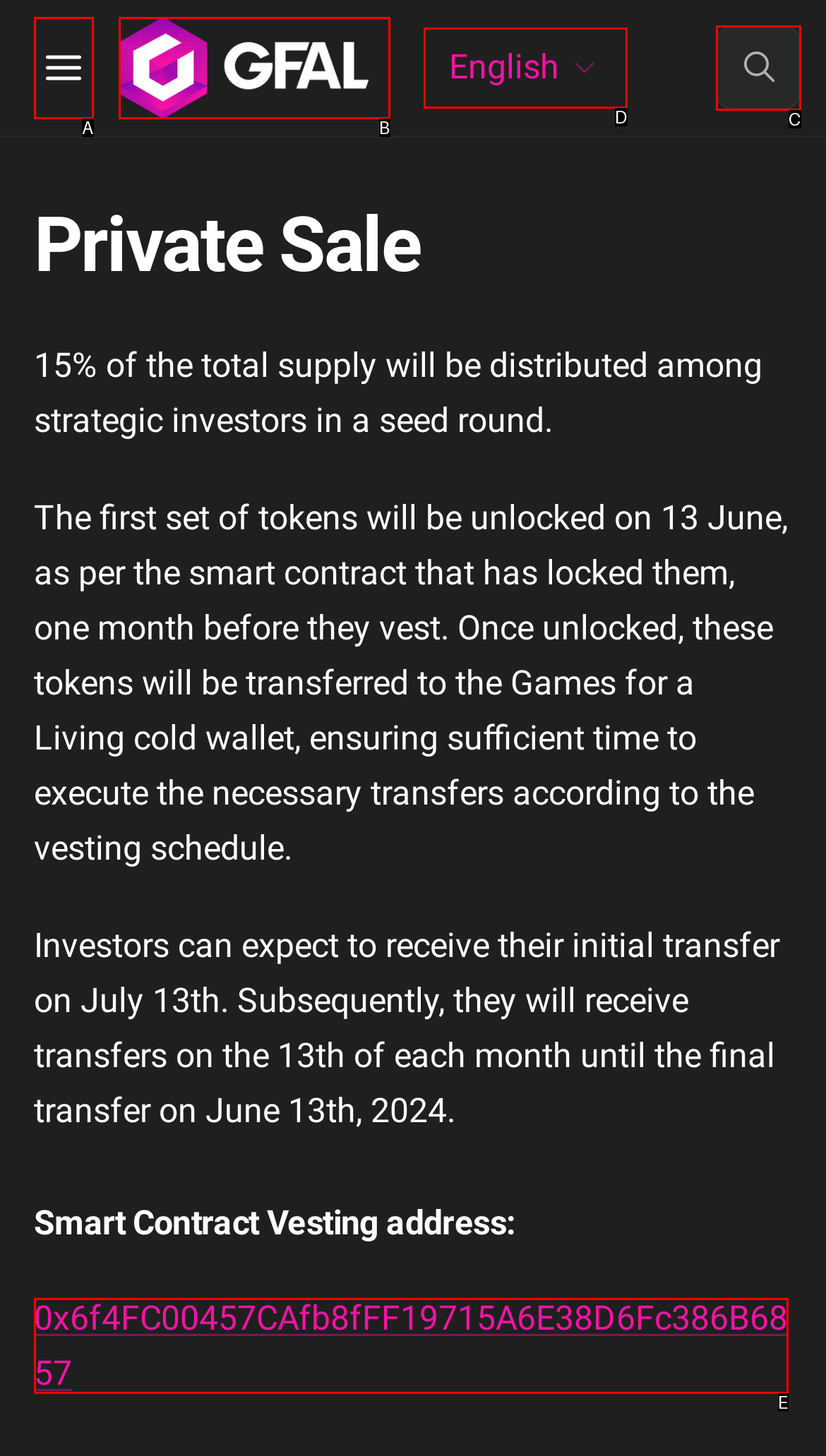Using the element description: SearchCtrl + K, select the HTML element that matches best. Answer with the letter of your choice.

C